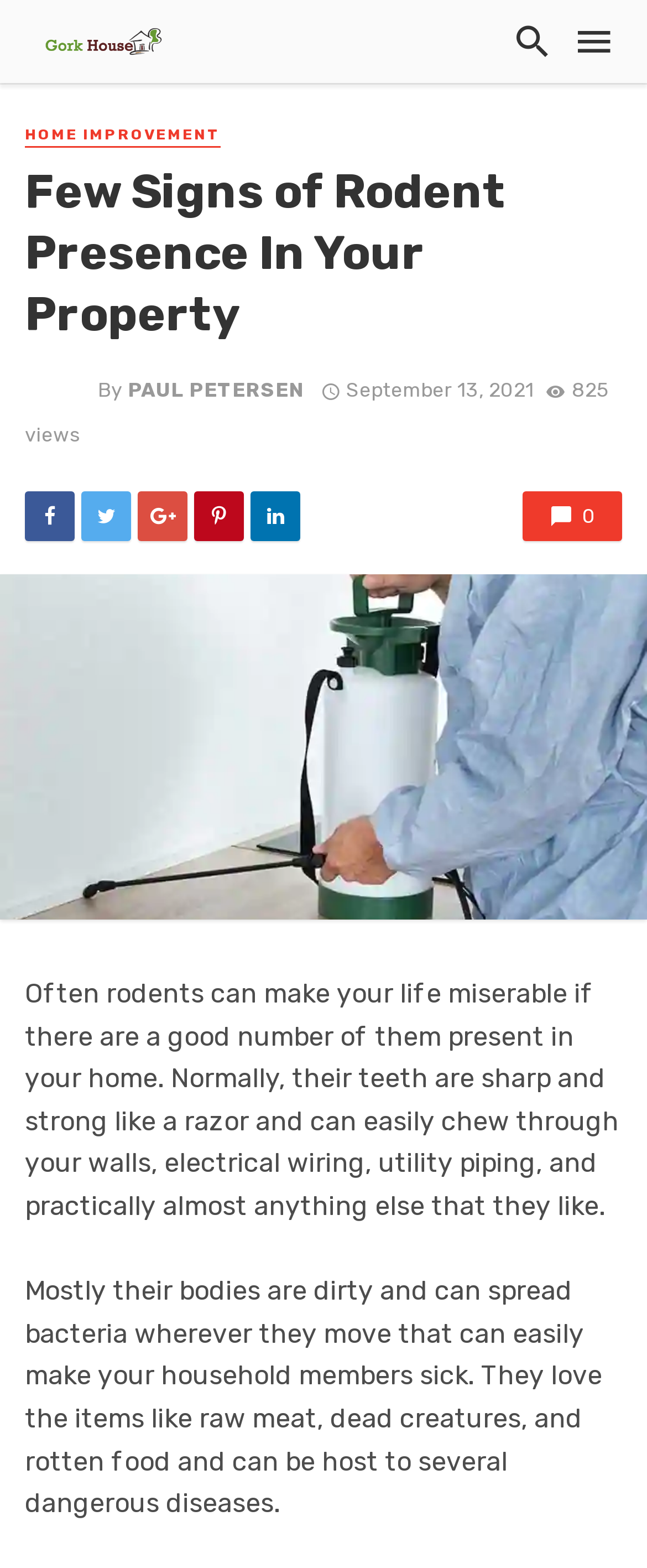Please identify the webpage's heading and generate its text content.

Few Signs of Rodent Presence In Your Property